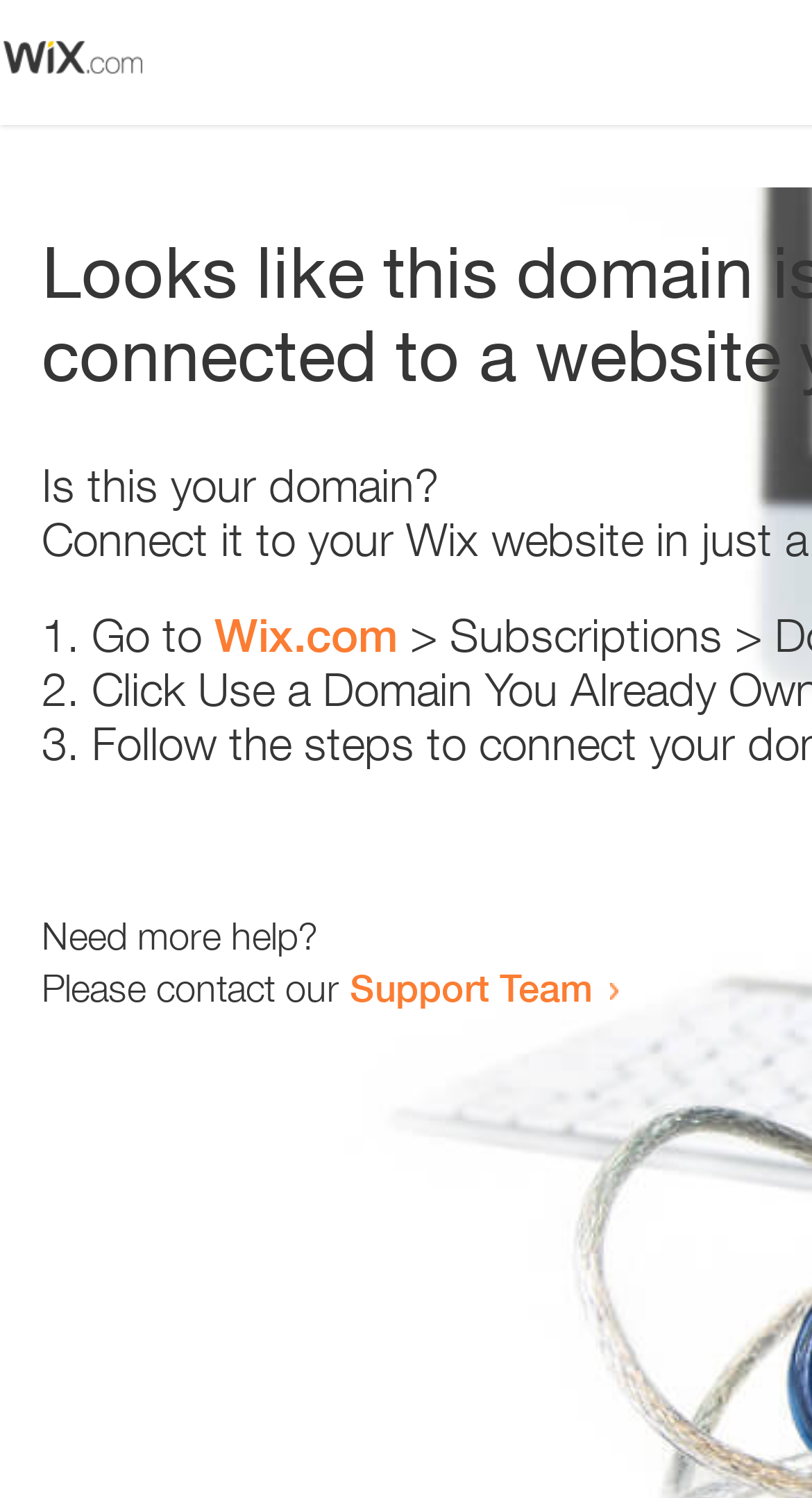Please give a short response to the question using one word or a phrase:
Who can the domain owner contact for further assistance?

Support Team